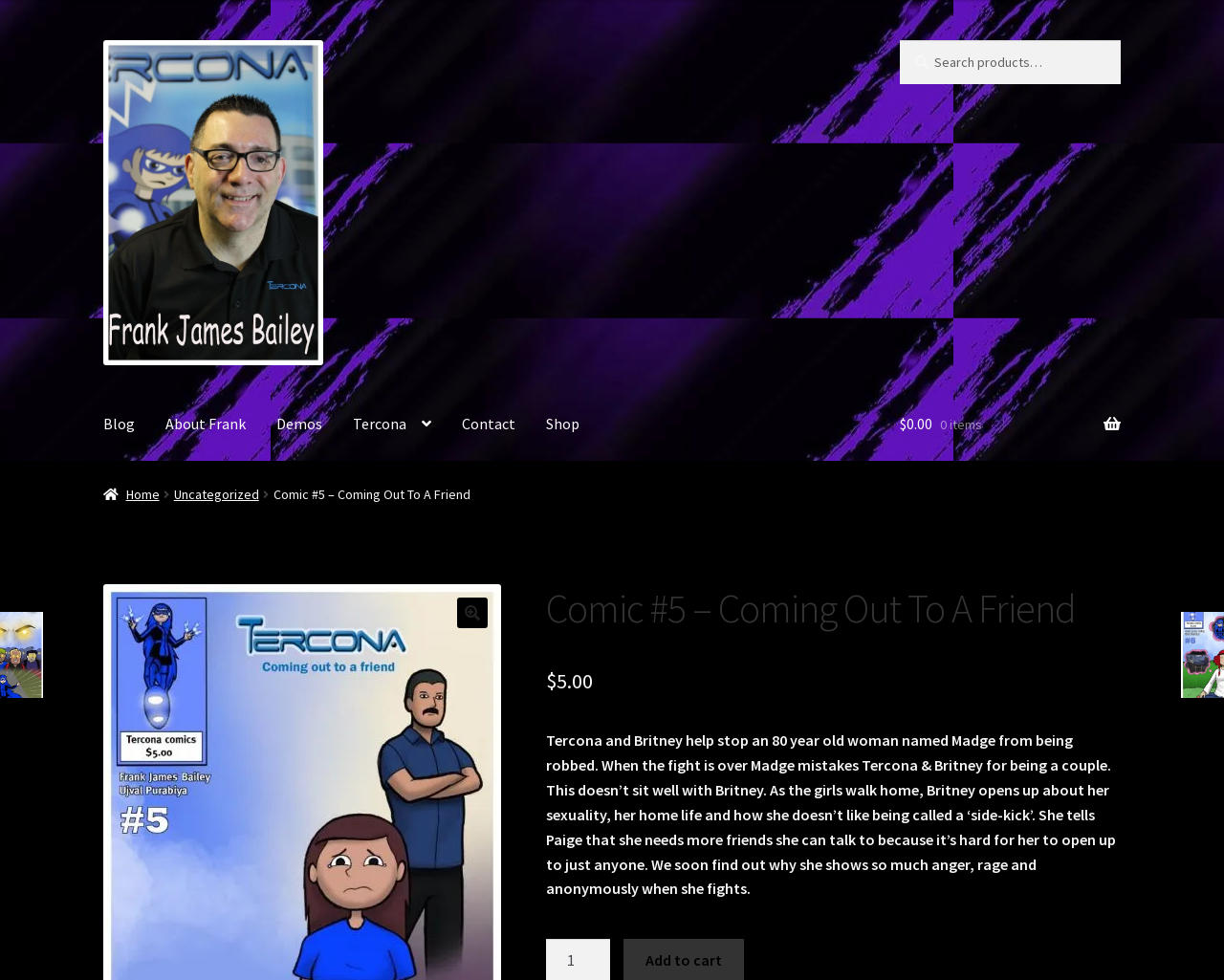What is the author's name?
Provide a thorough and detailed answer to the question.

The author's name can be found in the top-left corner of the webpage, where it says 'Frank James Bailey' with an image next to it.